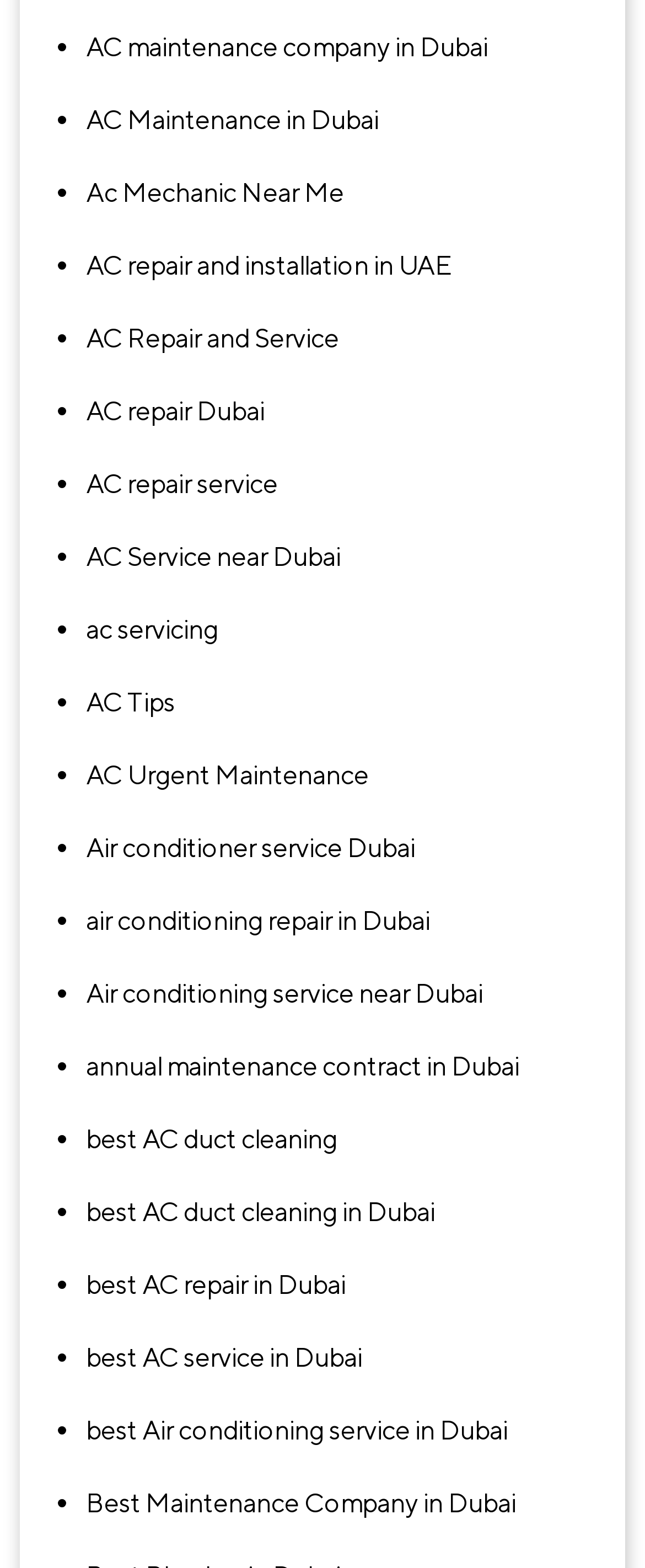Please provide the bounding box coordinates for the element that needs to be clicked to perform the instruction: "Explore best AC repair in Dubai". The coordinates must consist of four float numbers between 0 and 1, formatted as [left, top, right, bottom].

[0.133, 0.797, 0.918, 0.843]